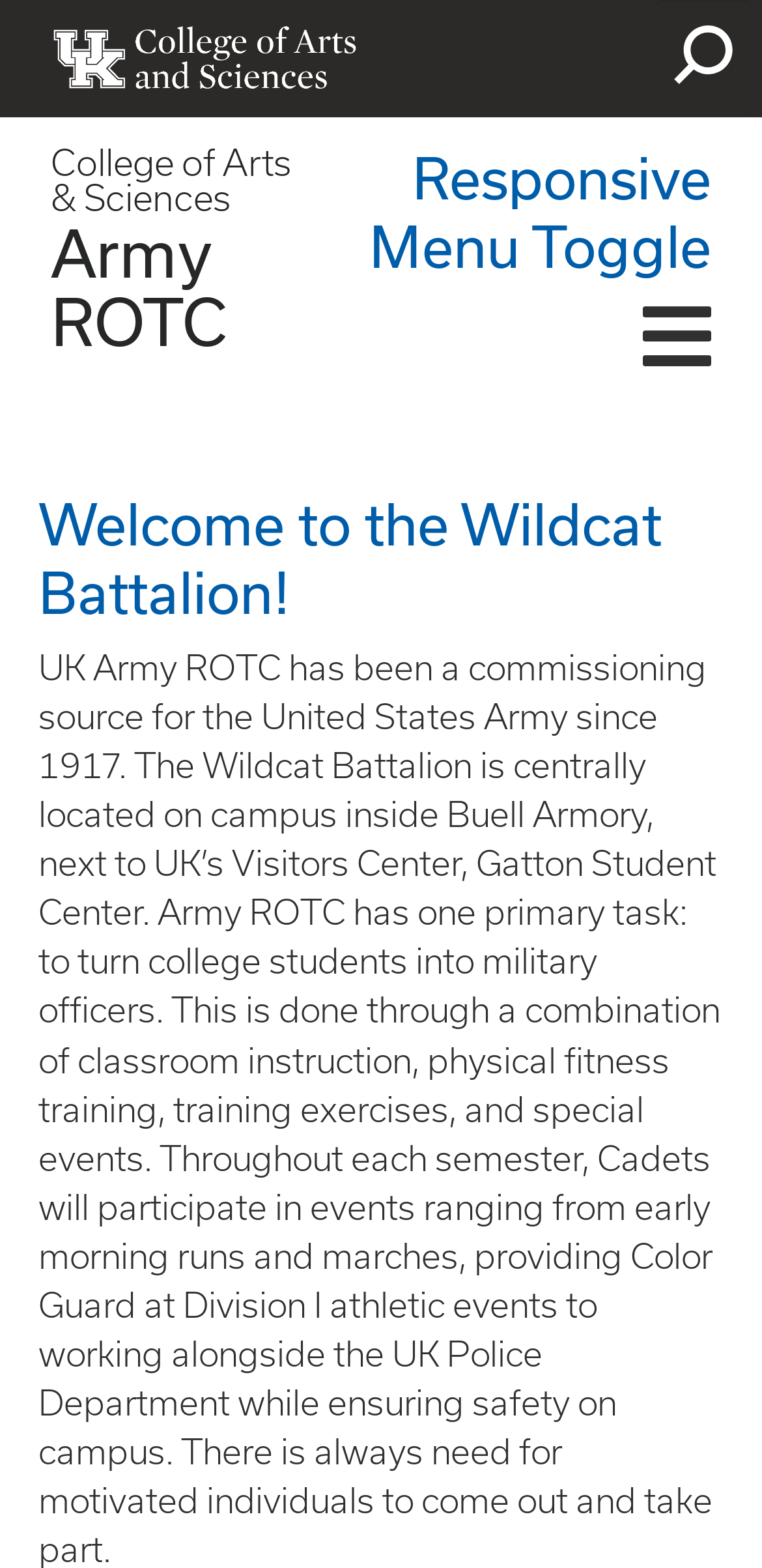Give a one-word or one-phrase response to the question: 
What is the name of the college?

College of Arts & Sciences